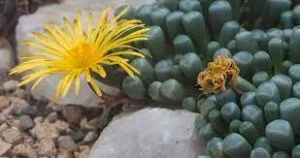What is the purpose of the translucent tips of the leaves?
Give a one-word or short-phrase answer derived from the screenshot.

Facilitating photosynthesis